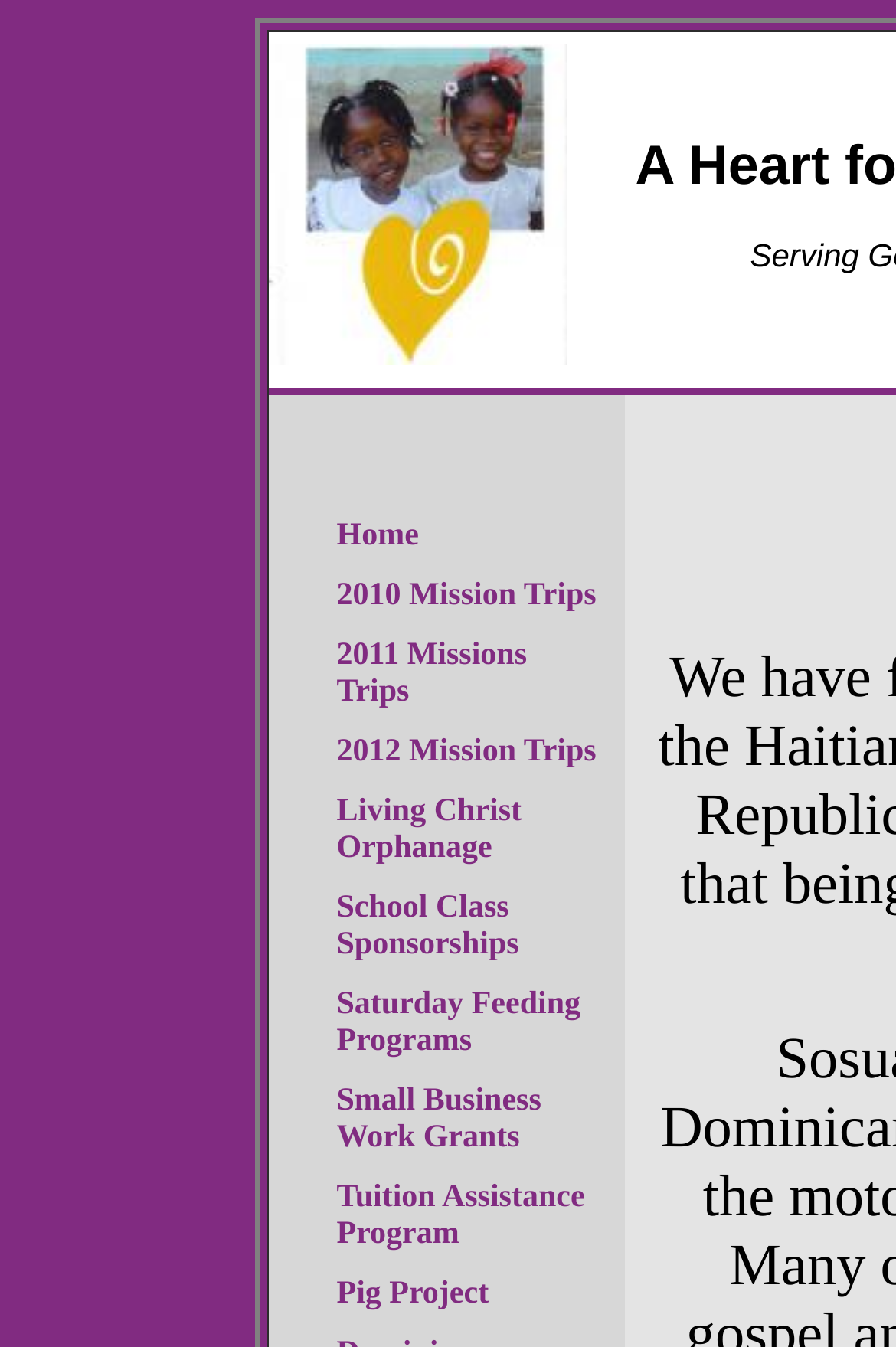Can you identify the bounding box coordinates of the clickable region needed to carry out this instruction: 'Explore School Class Sponsorships'? The coordinates should be four float numbers within the range of 0 to 1, stated as [left, top, right, bottom].

[0.376, 0.662, 0.579, 0.715]